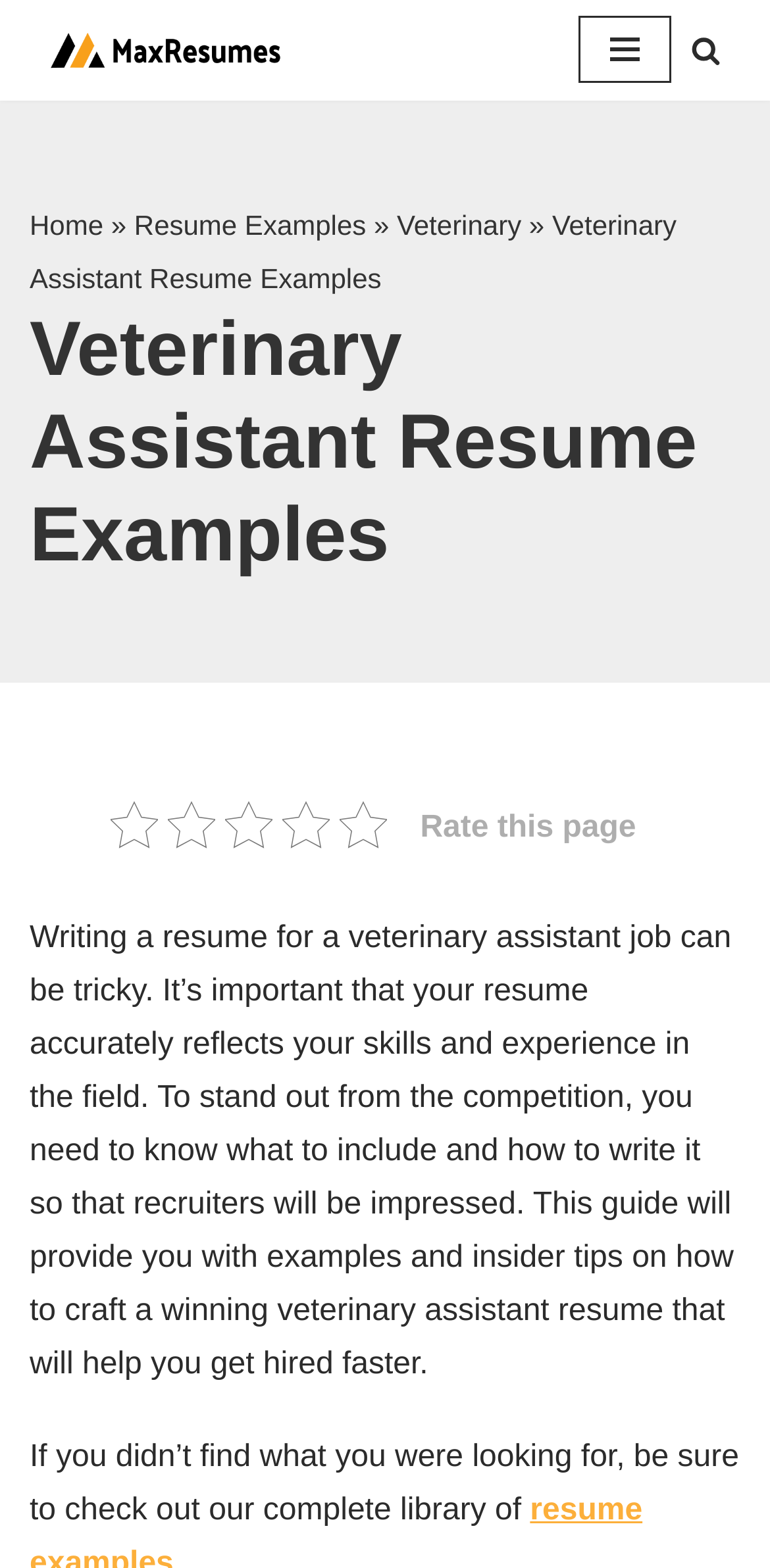What is the logo on the top left corner?
Please provide a single word or phrase based on the screenshot.

MaxResumes Logo